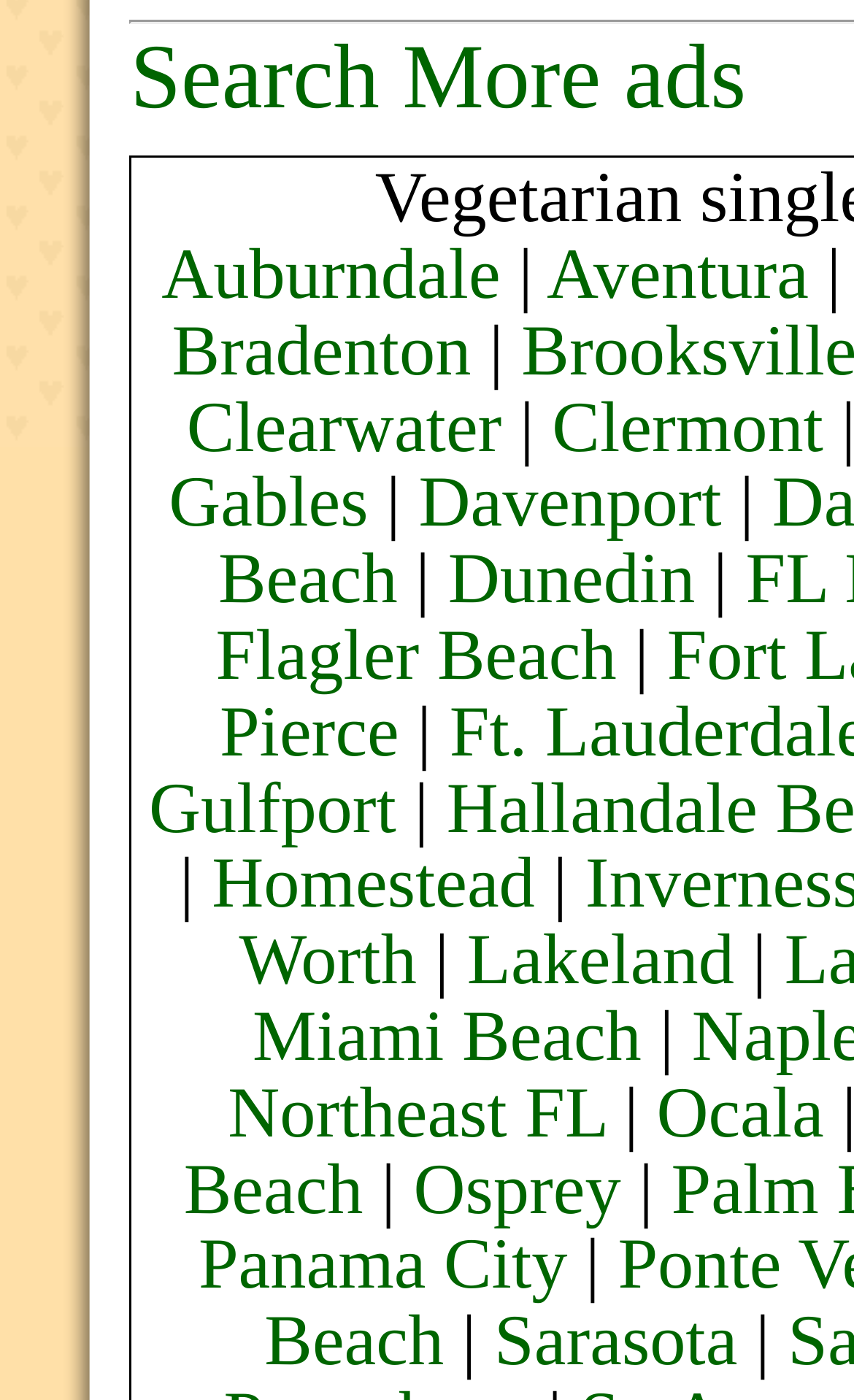Please find the bounding box coordinates of the element that must be clicked to perform the given instruction: "Find ads in Ocala". The coordinates should be four float numbers from 0 to 1, i.e., [left, top, right, bottom].

[0.769, 0.768, 0.965, 0.824]